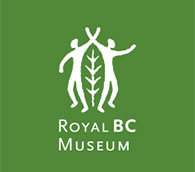Provide a brief response in the form of a single word or phrase:
What is the name of the museum?

Royal BC Museum